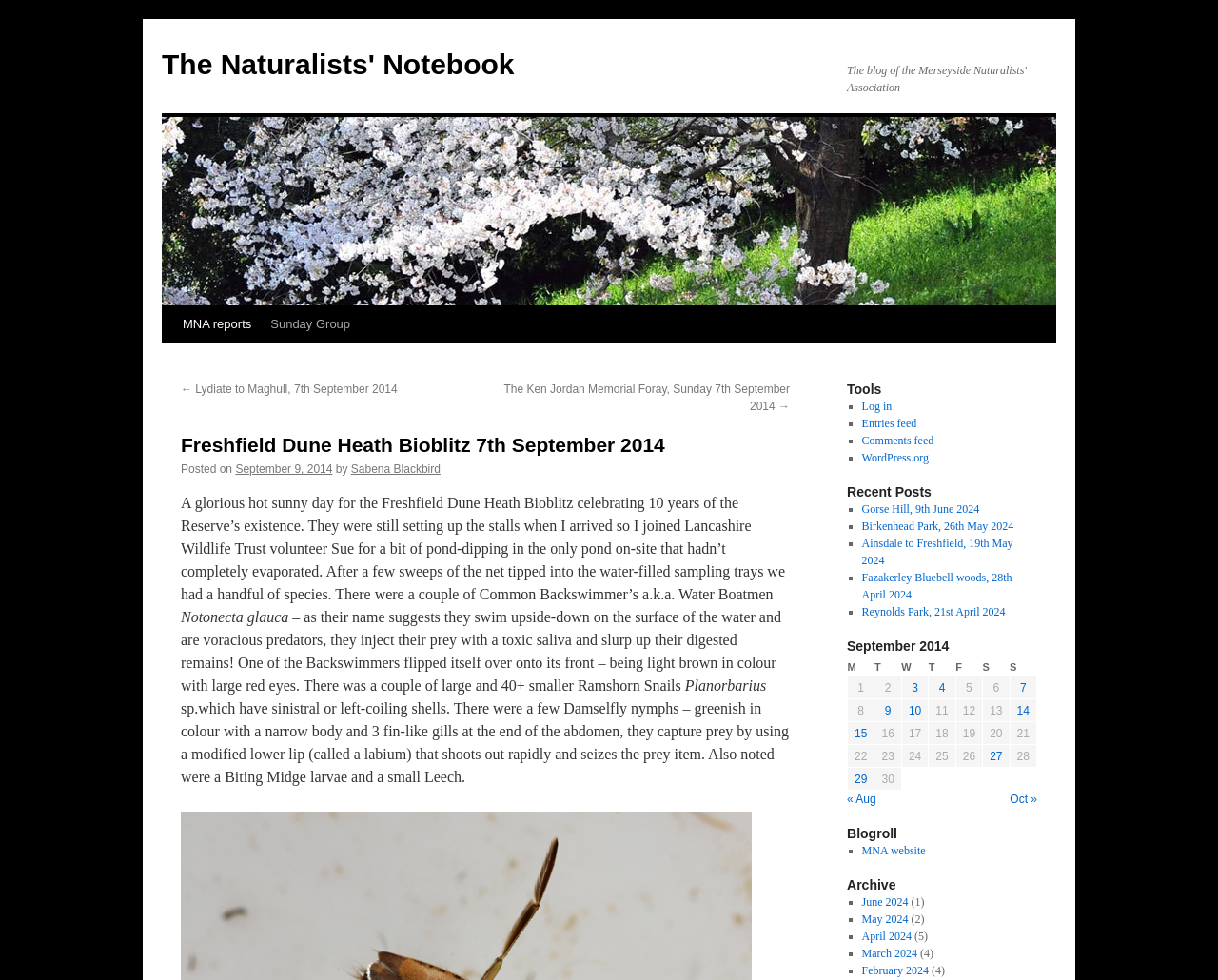Identify the bounding box for the UI element described as: "September 9, 2014". The coordinates should be four float numbers between 0 and 1, i.e., [left, top, right, bottom].

[0.193, 0.472, 0.273, 0.486]